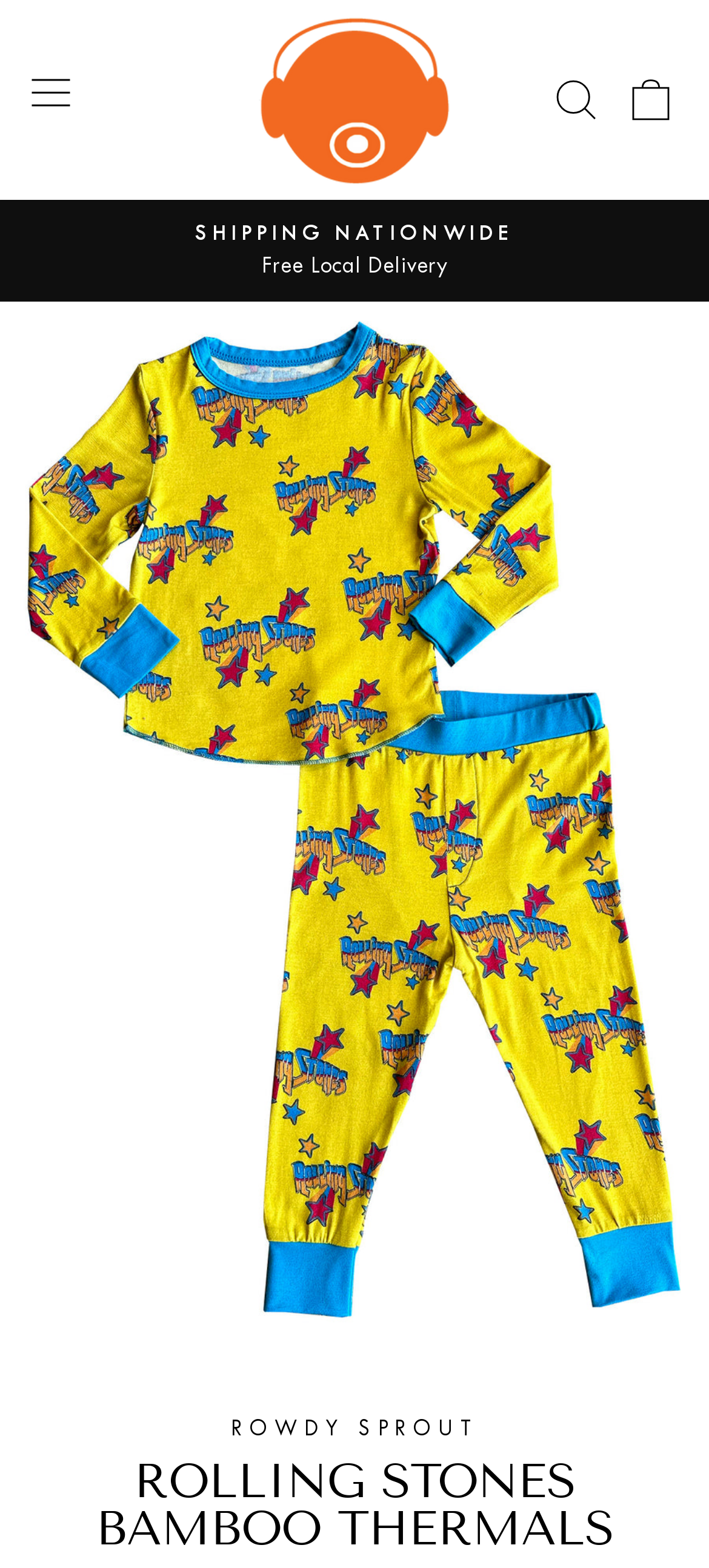Provide the bounding box coordinates of the UI element this sentence describes: "Cart".

[0.86, 0.038, 0.976, 0.09]